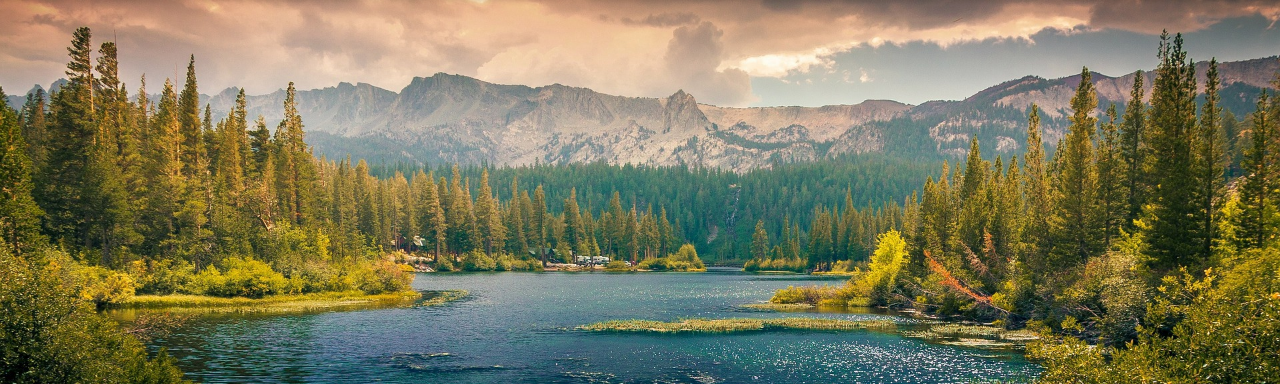Describe all the elements visible in the image meticulously.

The image captures a serene and picturesque landscape, showcasing a tranquil river winding through a lush forest. Tall pine trees frame the scene on both sides, their vibrant green foliage contrasting beautifully with the deep blue waters of the river. In the background, majestic mountains rise, their peaks shrouded in soft clouds, hinting at the untouched beauty of nature. The sky is painted in warm hues of orange and pink as the sunlight begins to set, casting a gentle glow over the scene. This idyllic setting invites viewers to appreciate the harmony of nature, evoking a sense of peace and exploration.